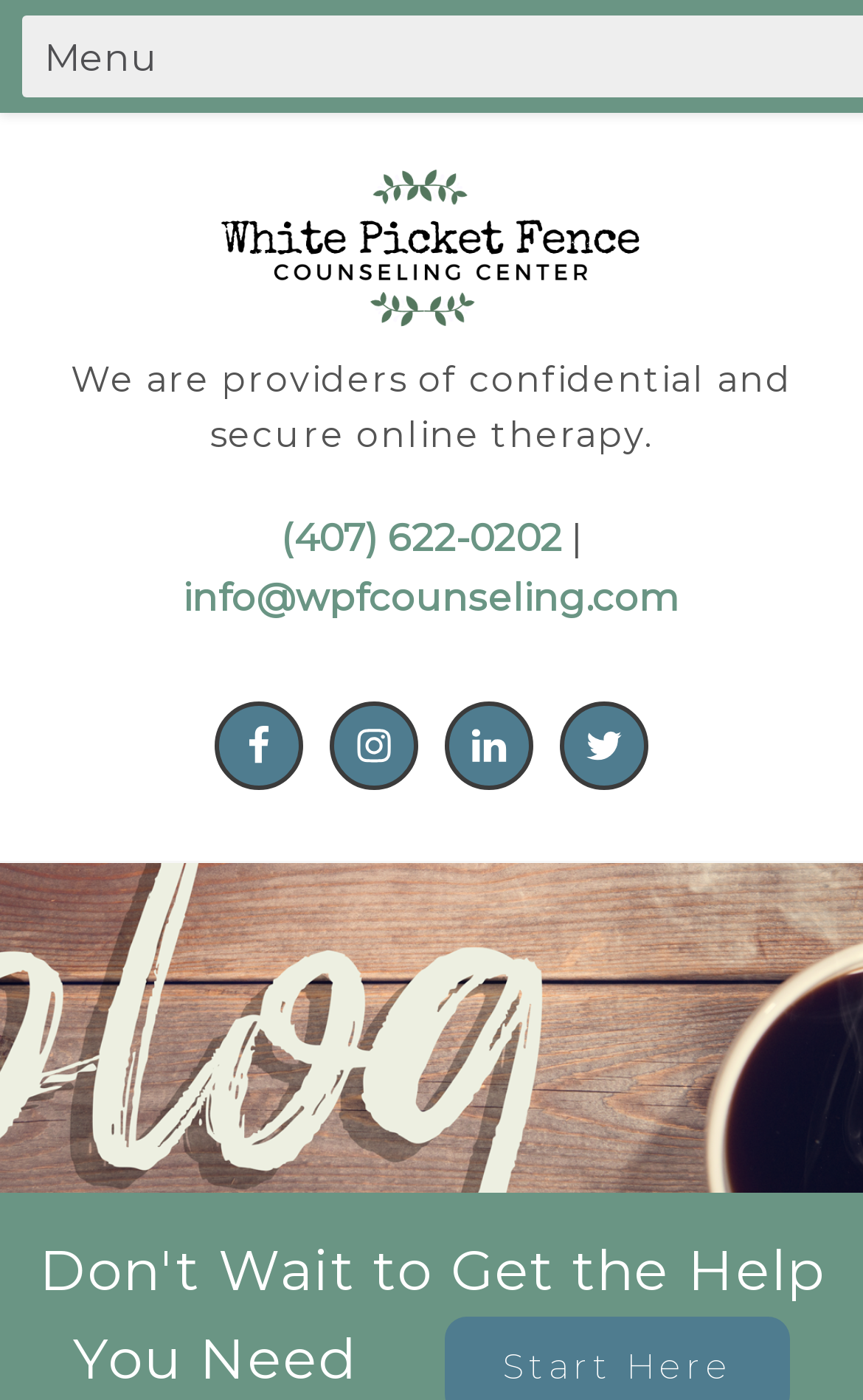What is the email address on the webpage?
Look at the screenshot and respond with one word or a short phrase.

info@wpfcounseling.com